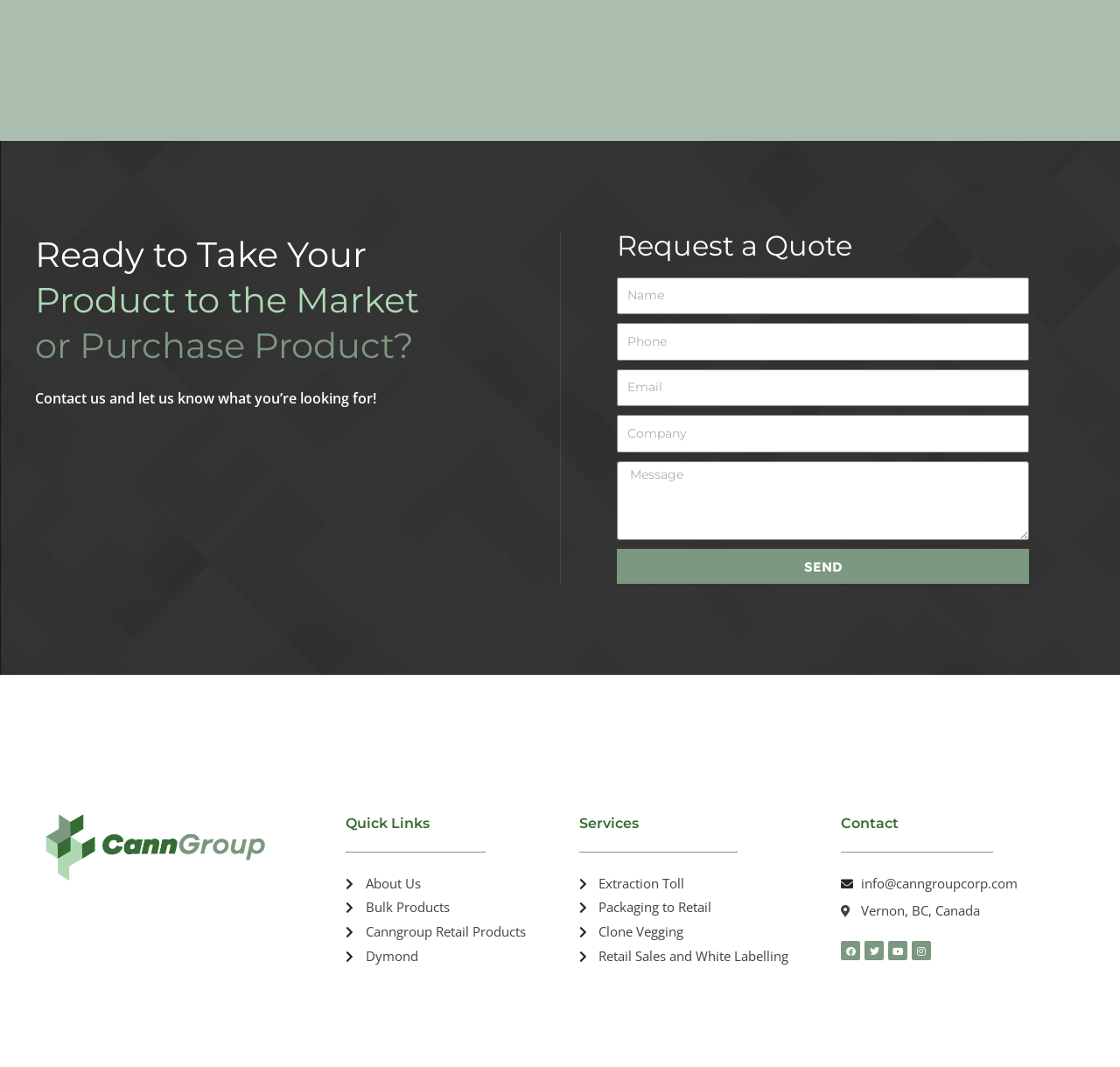Locate the bounding box coordinates of the UI element described by: "info@canngroupcorp.com". The bounding box coordinates should consist of four float numbers between 0 and 1, i.e., [left, top, right, bottom].

[0.751, 0.817, 0.96, 0.84]